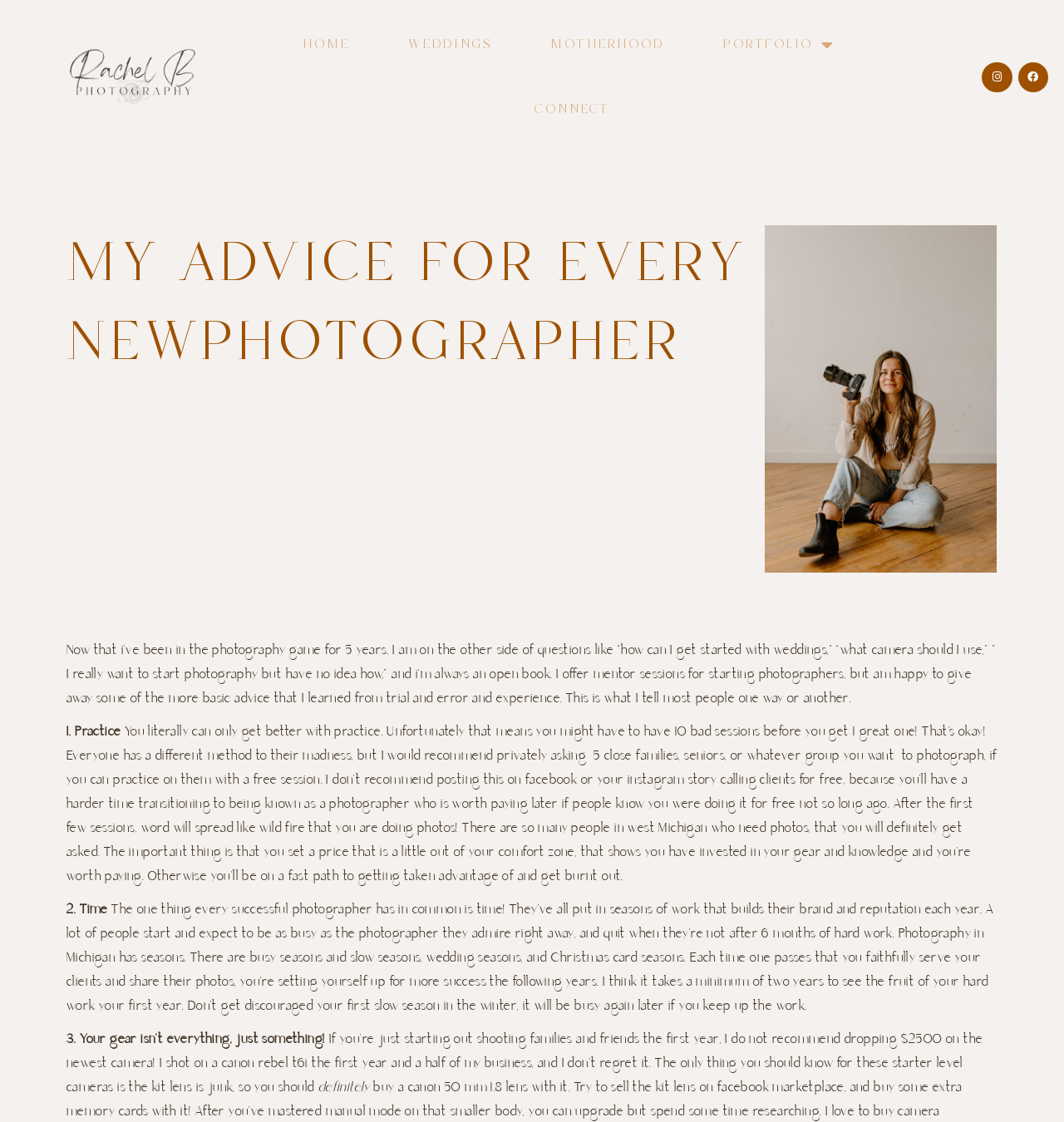Determine the bounding box for the described HTML element: "Weddings". Ensure the coordinates are four float numbers between 0 and 1 in the format [left, top, right, bottom].

[0.359, 0.011, 0.488, 0.069]